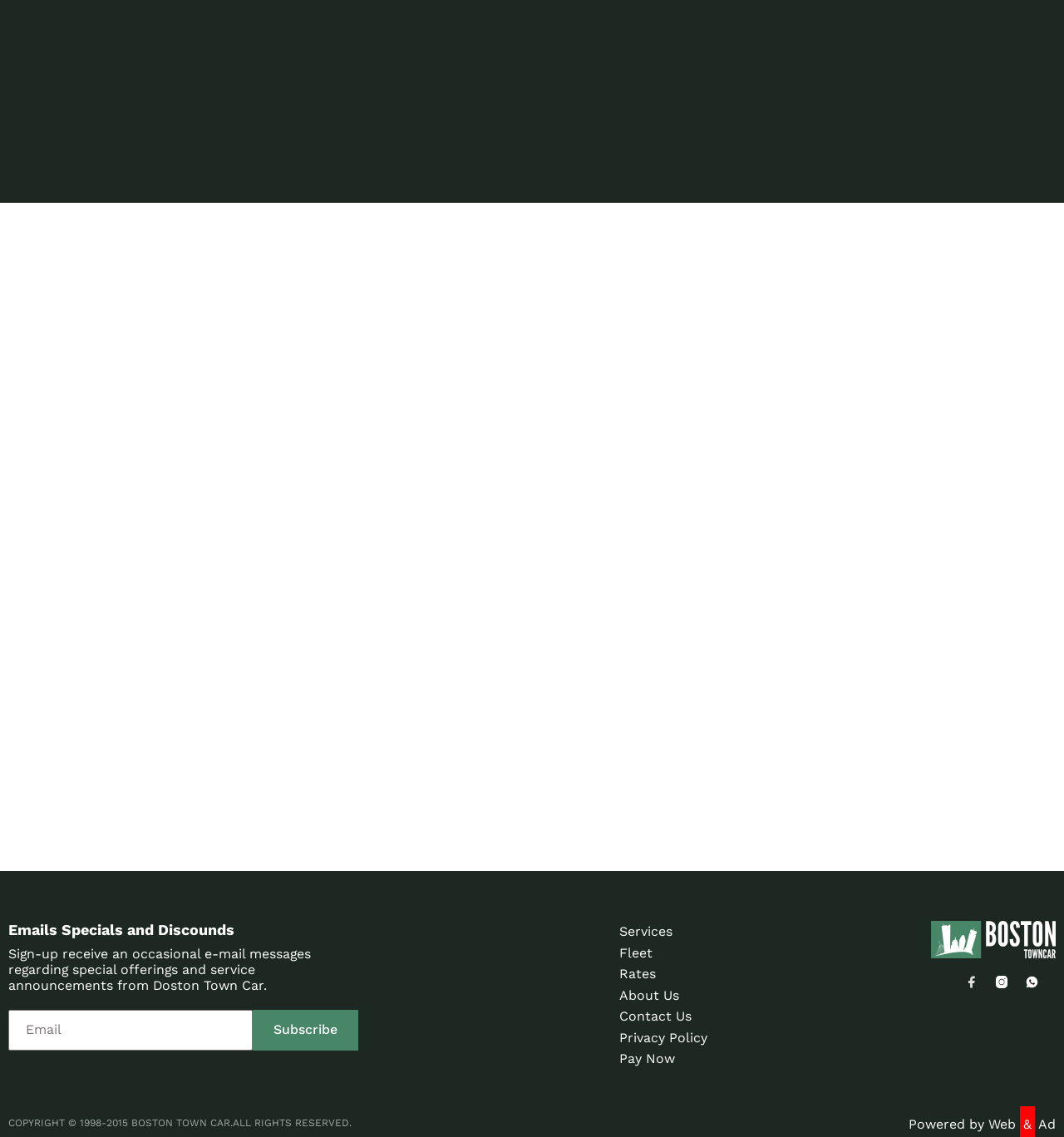Please indicate the bounding box coordinates of the element's region to be clicked to achieve the instruction: "Click on the 'About Us' link". Provide the coordinates as four float numbers between 0 and 1, i.e., [left, top, right, bottom].

[0.578, 0.866, 0.665, 0.885]